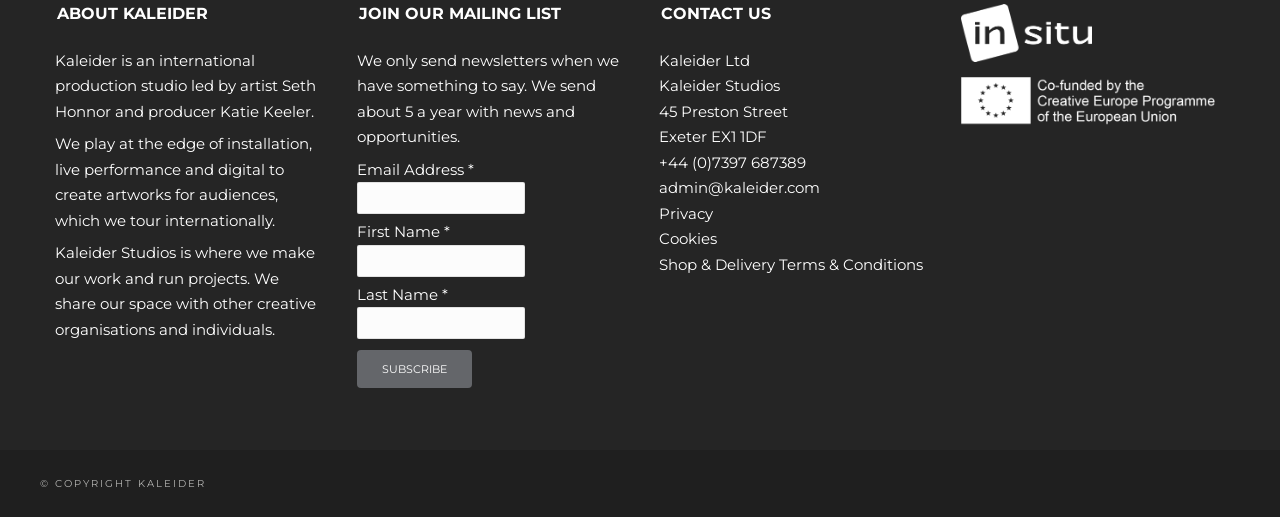What is the copyright holder of the website?
Answer the question with a single word or phrase derived from the image.

Kaleider